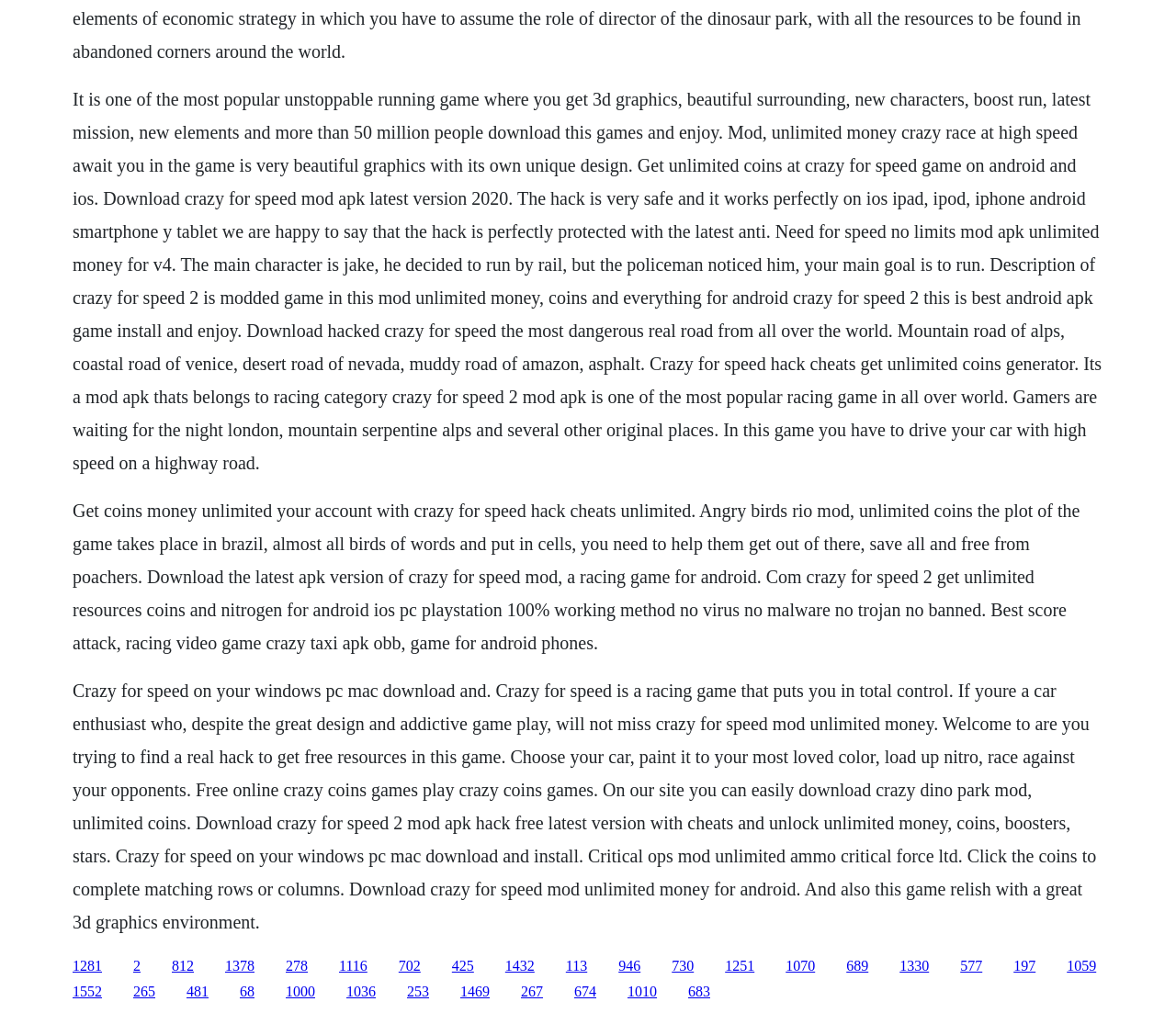Please identify the bounding box coordinates of the clickable area that will fulfill the following instruction: "Download Crazy for Speed 2 mod APK with unlimited money". The coordinates should be in the format of four float numbers between 0 and 1, i.e., [left, top, right, bottom].

[0.062, 0.671, 0.932, 0.92]